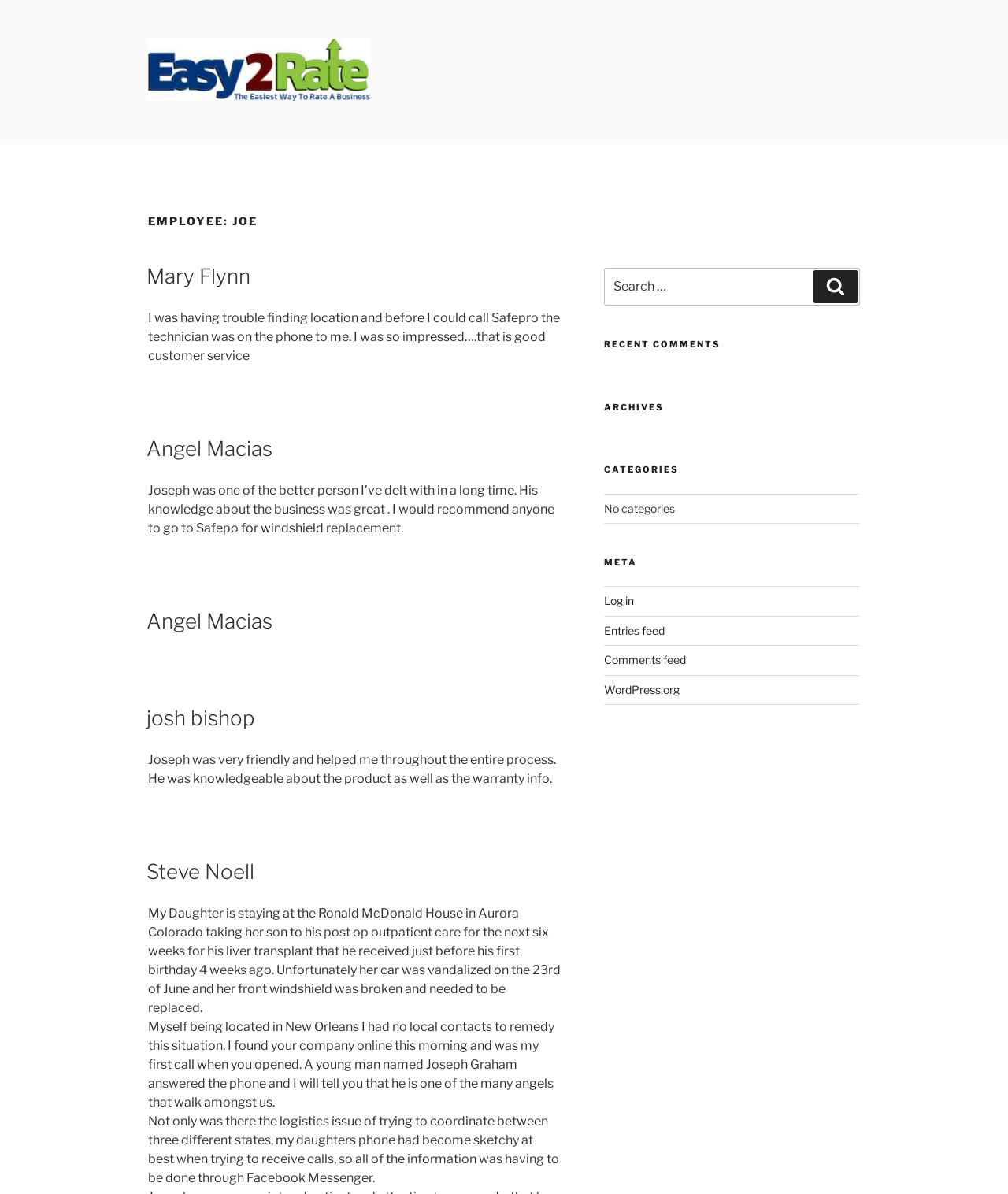What is the tone of the customer testimonials?
Could you please answer the question thoroughly and with as much detail as possible?

The customer testimonials on the webpage, such as 'I was so impressed….that is good customer service' and 'Joseph was one of the better person I’ve delt with in a long time', have a positive tone, indicating that the customers are satisfied with the service they received from SafePro.